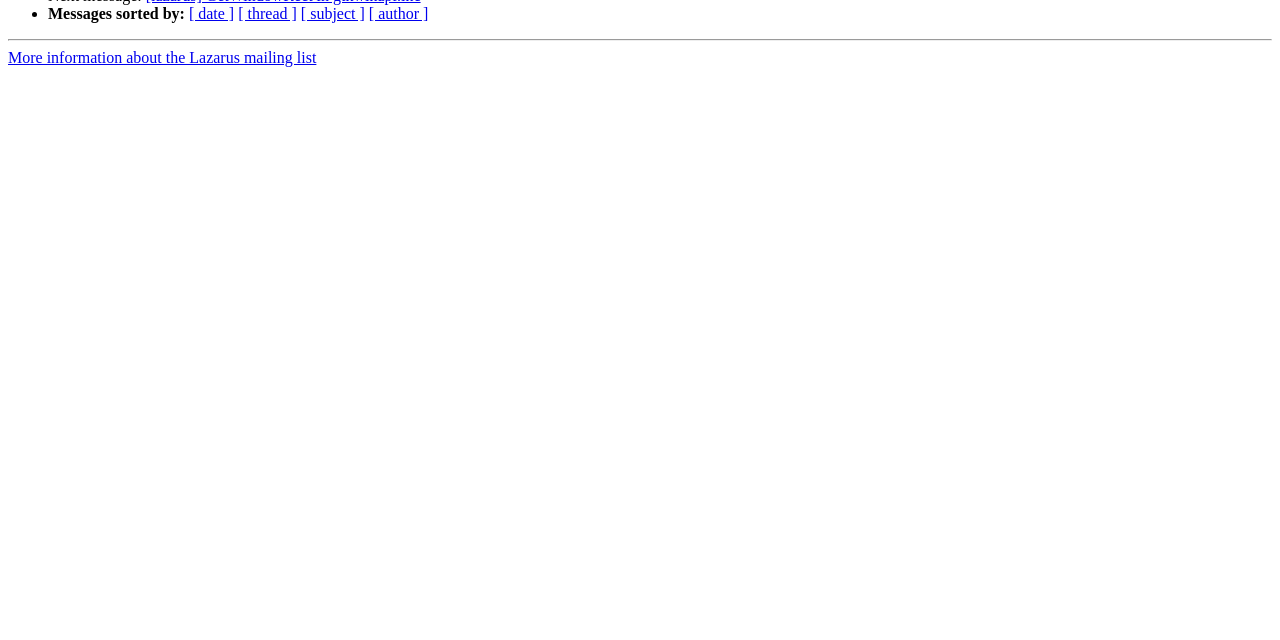Given the element description "Epic Heroes War" in the screenshot, predict the bounding box coordinates of that UI element.

None